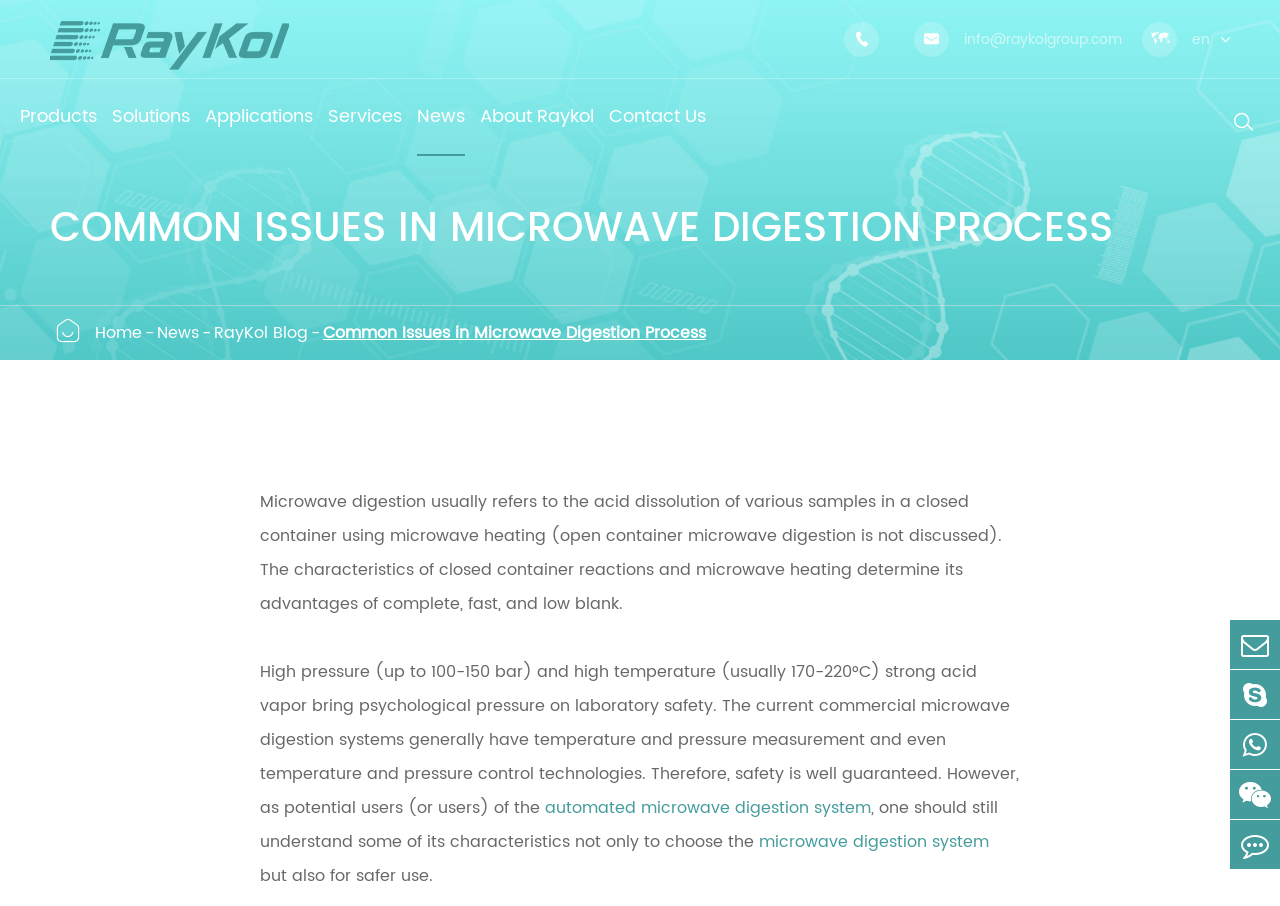Locate the bounding box coordinates of the region to be clicked to comply with the following instruction: "Go to 'About Raykol' page". The coordinates must be four float numbers between 0 and 1, in the form [left, top, right, bottom].

[0.153, 0.247, 0.258, 0.286]